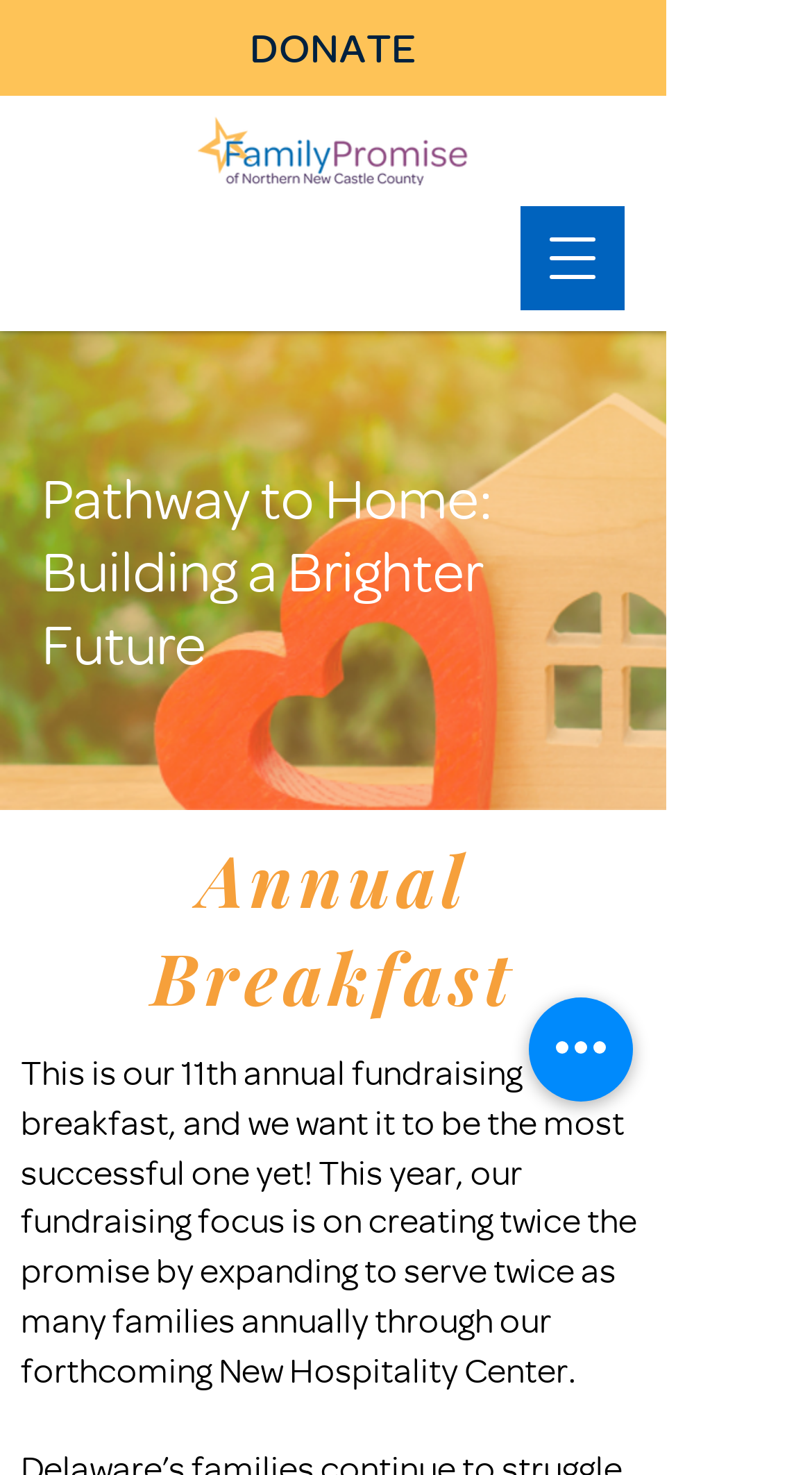Please give a succinct answer using a single word or phrase:
How many years has this event been held?

11